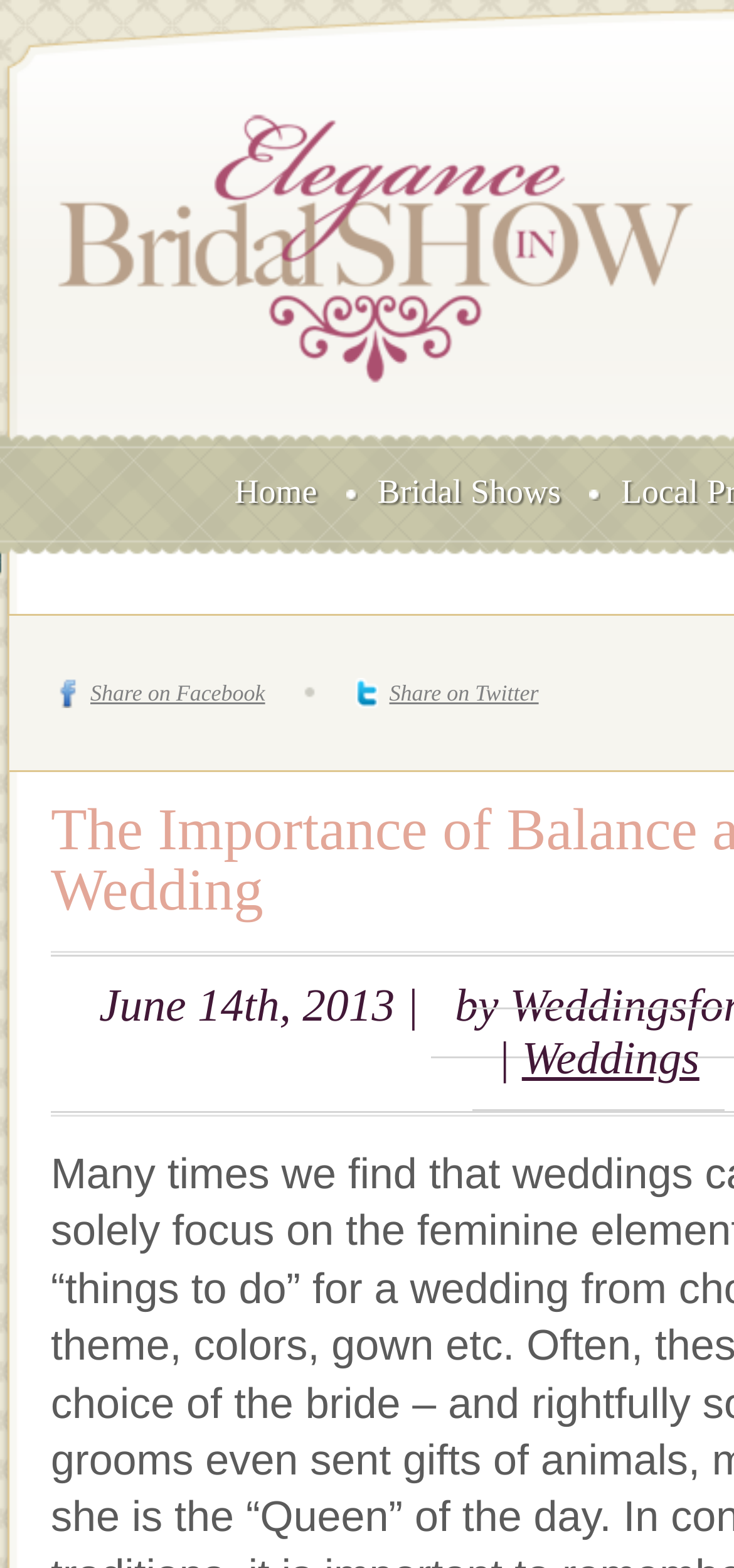Carefully examine the image and provide an in-depth answer to the question: Is there an image on the webpage?

I found an image element on the webpage, which is a child element of the first link element, indicating that there is an image on the webpage.